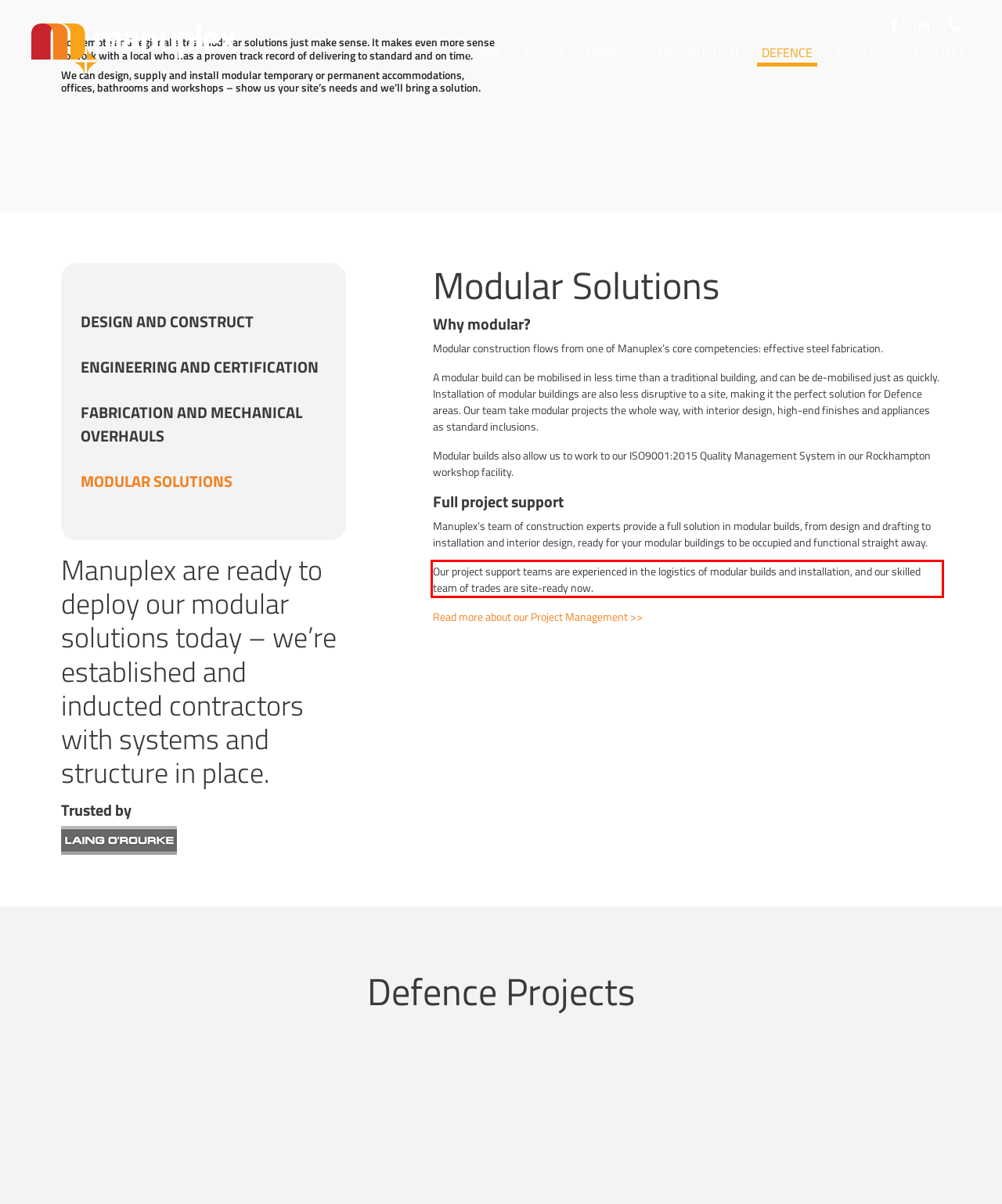The screenshot you have been given contains a UI element surrounded by a red rectangle. Use OCR to read and extract the text inside this red rectangle.

Our project support teams are experienced in the logistics of modular builds and installation, and our skilled team of trades are site-ready now.